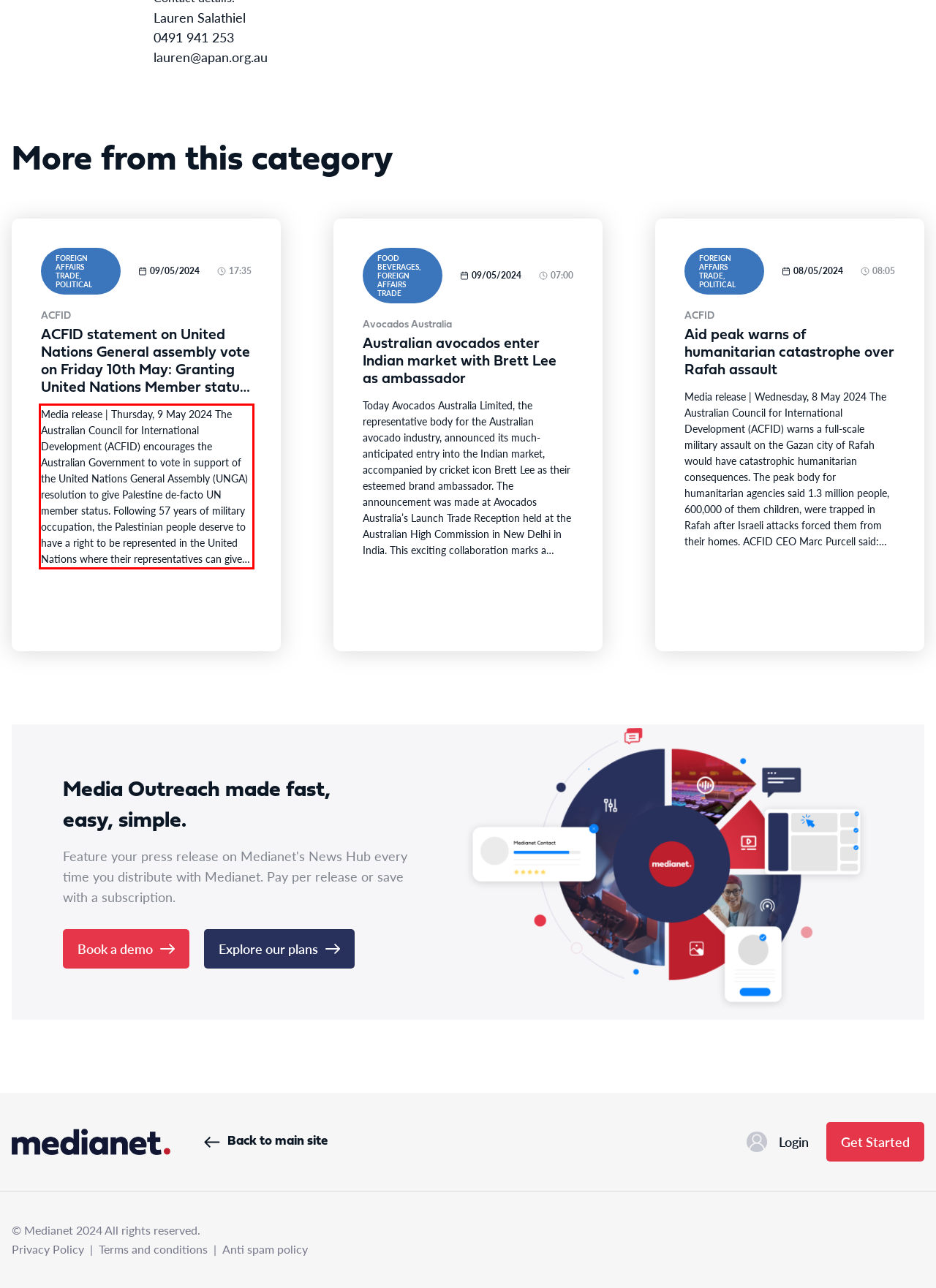Given a screenshot of a webpage with a red bounding box, extract the text content from the UI element inside the red bounding box.

Media release | Thursday, 9 May 2024 The Australian Council for International Development (ACFID) encourages the Australian Government to vote in support of the United Nations General Assembly (UNGA) resolution to give Palestine de-facto UN member status. Following 57 years of military occupation, the Palestinian people deserve to have a right to be represented in the United Nations where their representatives can give voice directly to the experience of Palestinian people. The current humanitarian catastrophe in Gaza and the ongoing denial of people’s human rights in the West Bank underscores that the time has come for the Australian Government to…